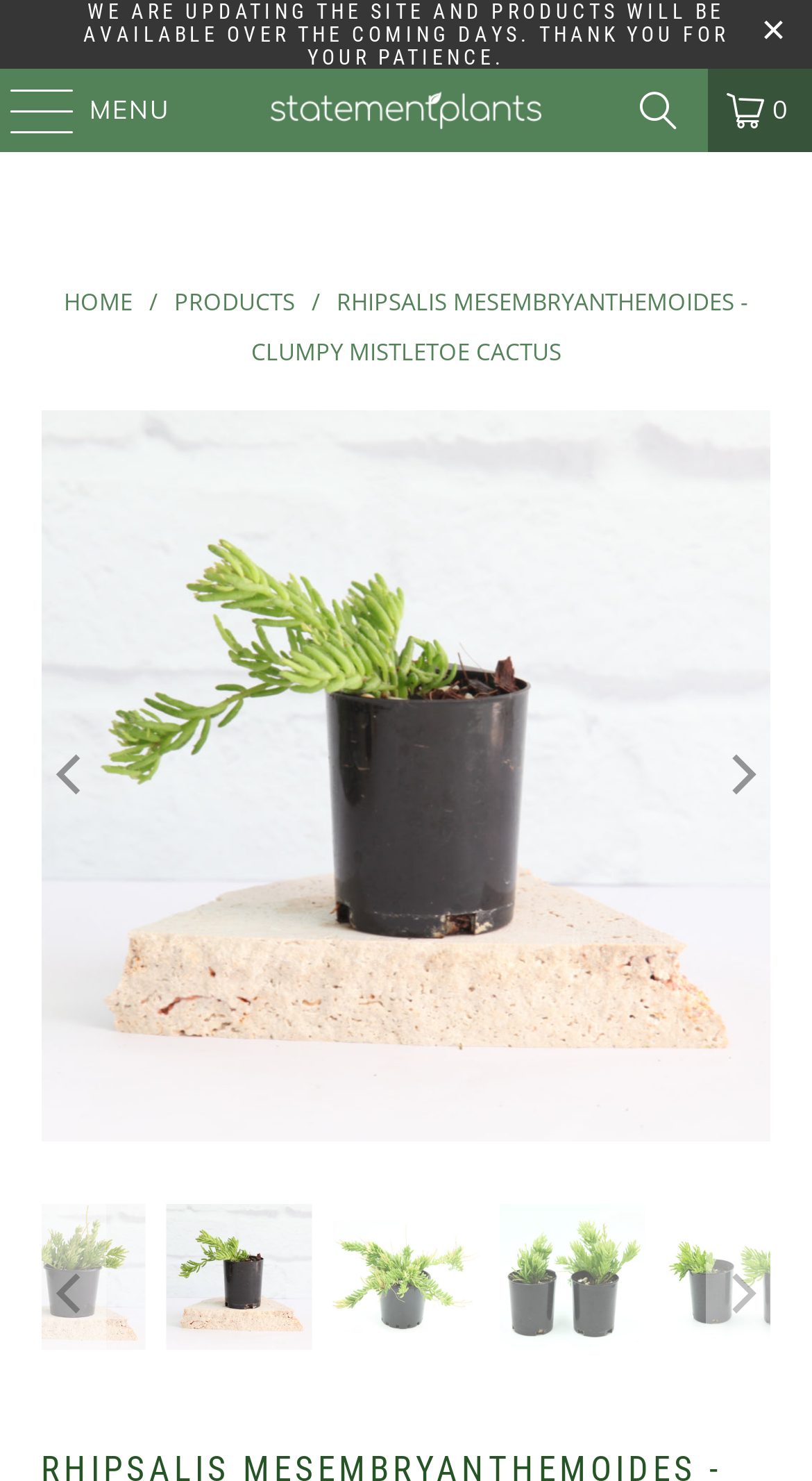Please identify the coordinates of the bounding box that should be clicked to fulfill this instruction: "Click on the 'PRODUCTS' link".

[0.214, 0.193, 0.363, 0.214]